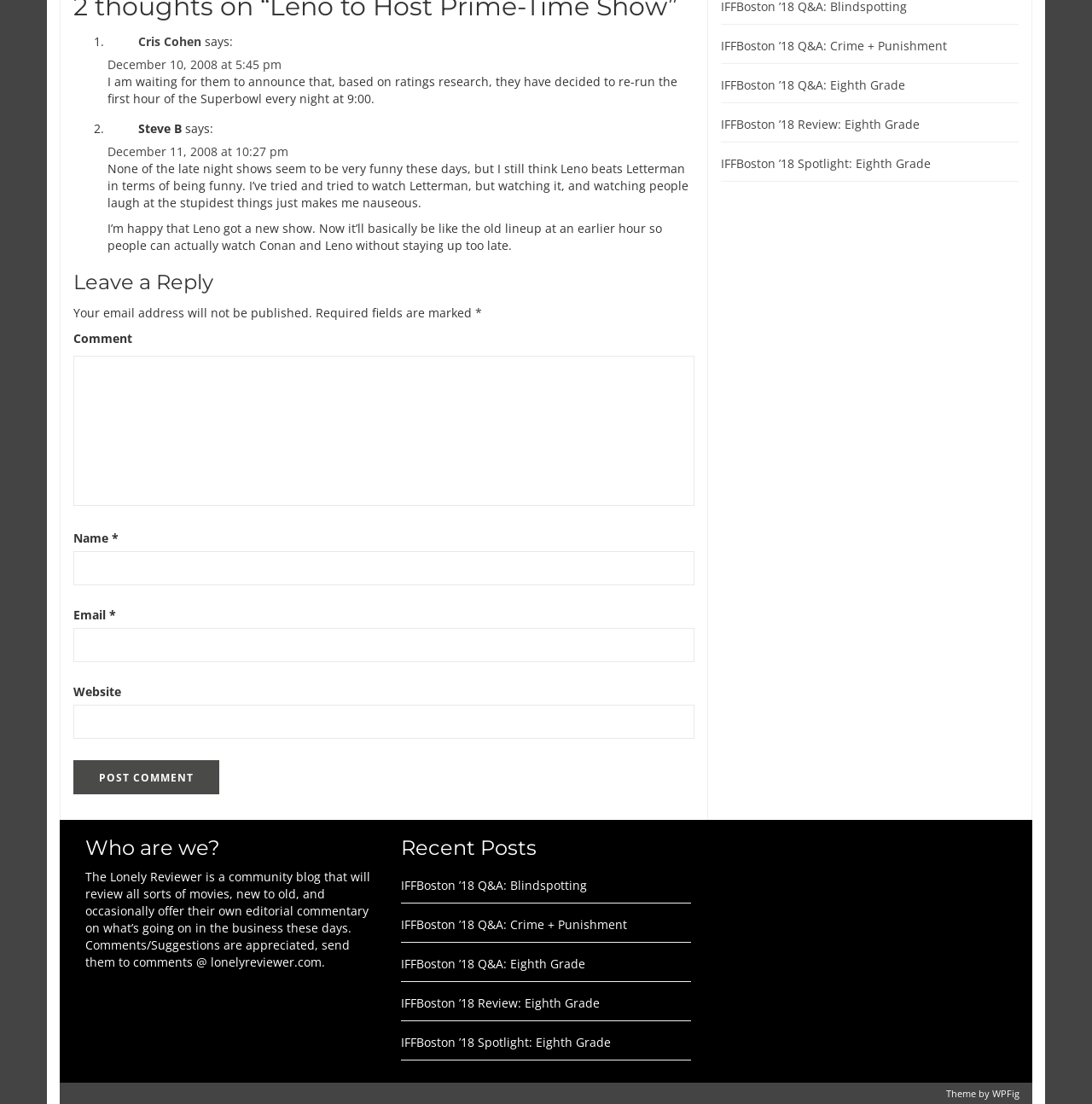Using the element description provided, determine the bounding box coordinates in the format (top-left x, top-left y, bottom-right x, bottom-right y). Ensure that all values are floating point numbers between 0 and 1. Element description: IFFBoston ’18 Spotlight: Eighth Grade

[0.66, 0.14, 0.852, 0.155]